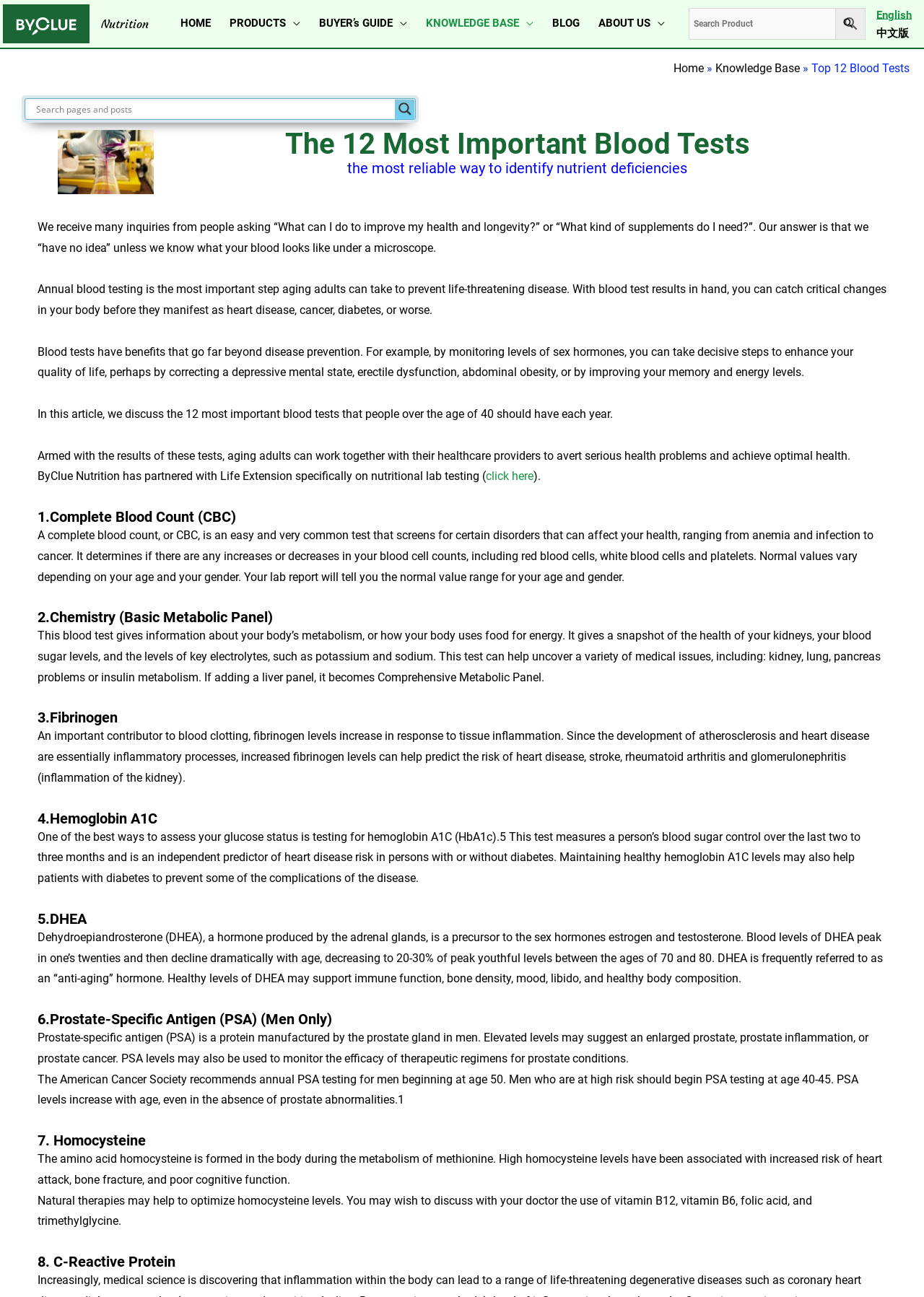How many blood tests are discussed in the article?
Using the information presented in the image, please offer a detailed response to the question.

The article discusses 12 blood tests, which are listed with headings such as '1.Complete Blood Count (CBC)', '2.Chemistry (Basic Metabolic Panel)', and so on, up to '12.'.